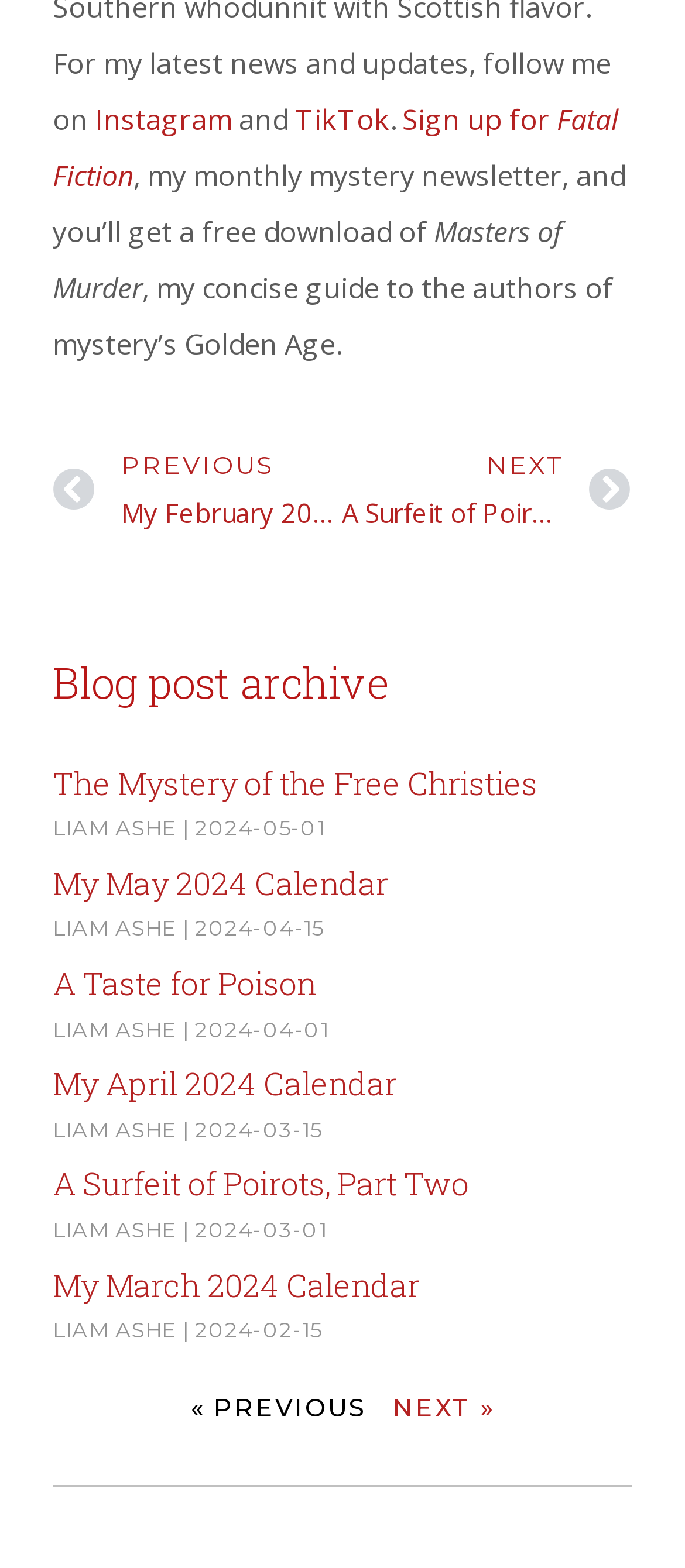From the webpage screenshot, predict the bounding box coordinates (top-left x, top-left y, bottom-right x, bottom-right y) for the UI element described here: Sign up for Fatal Fiction

[0.077, 0.064, 0.903, 0.124]